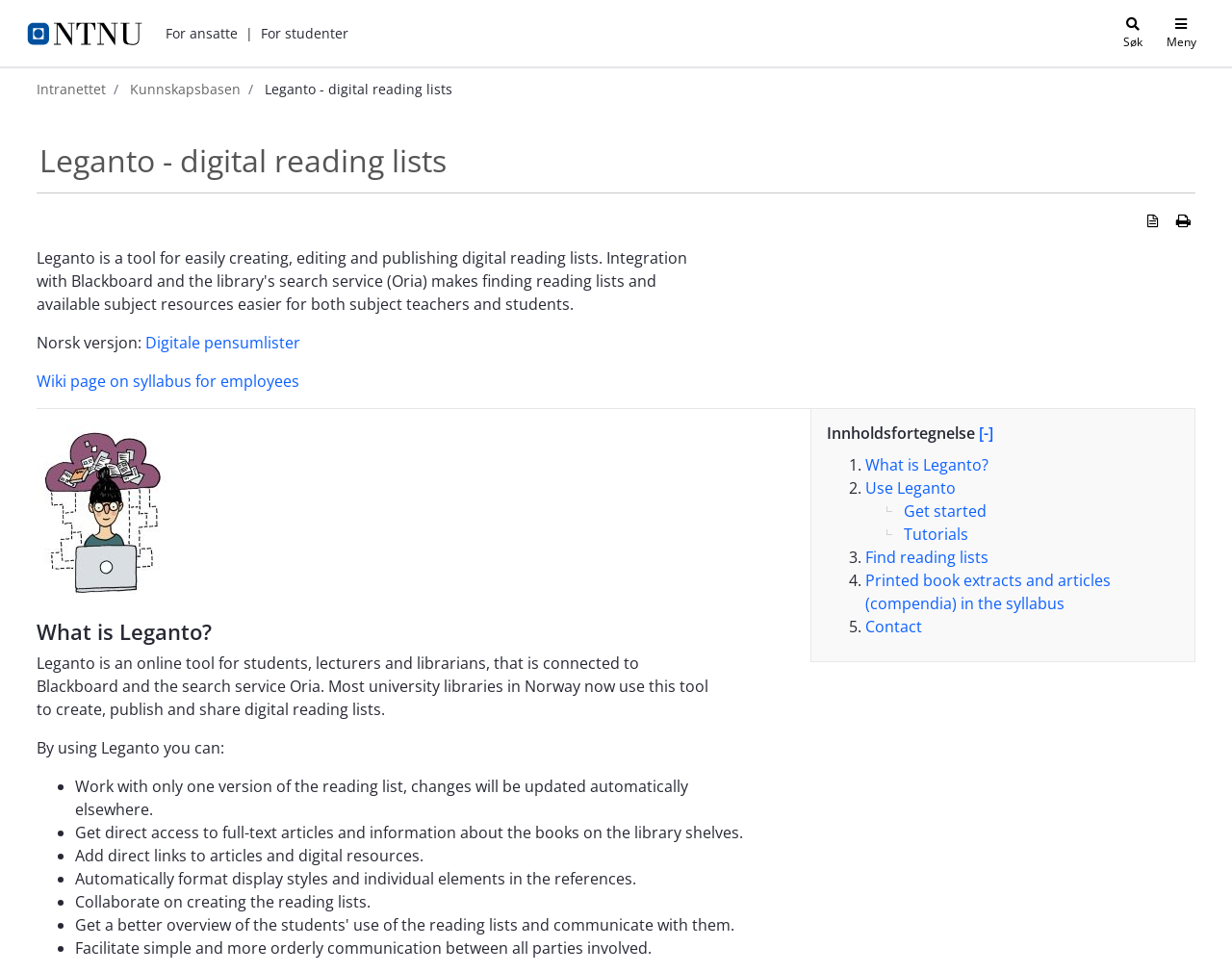Find the bounding box coordinates of the clickable area that will achieve the following instruction: "Click on the 'For ansatte' button".

[0.134, 0.024, 0.193, 0.045]